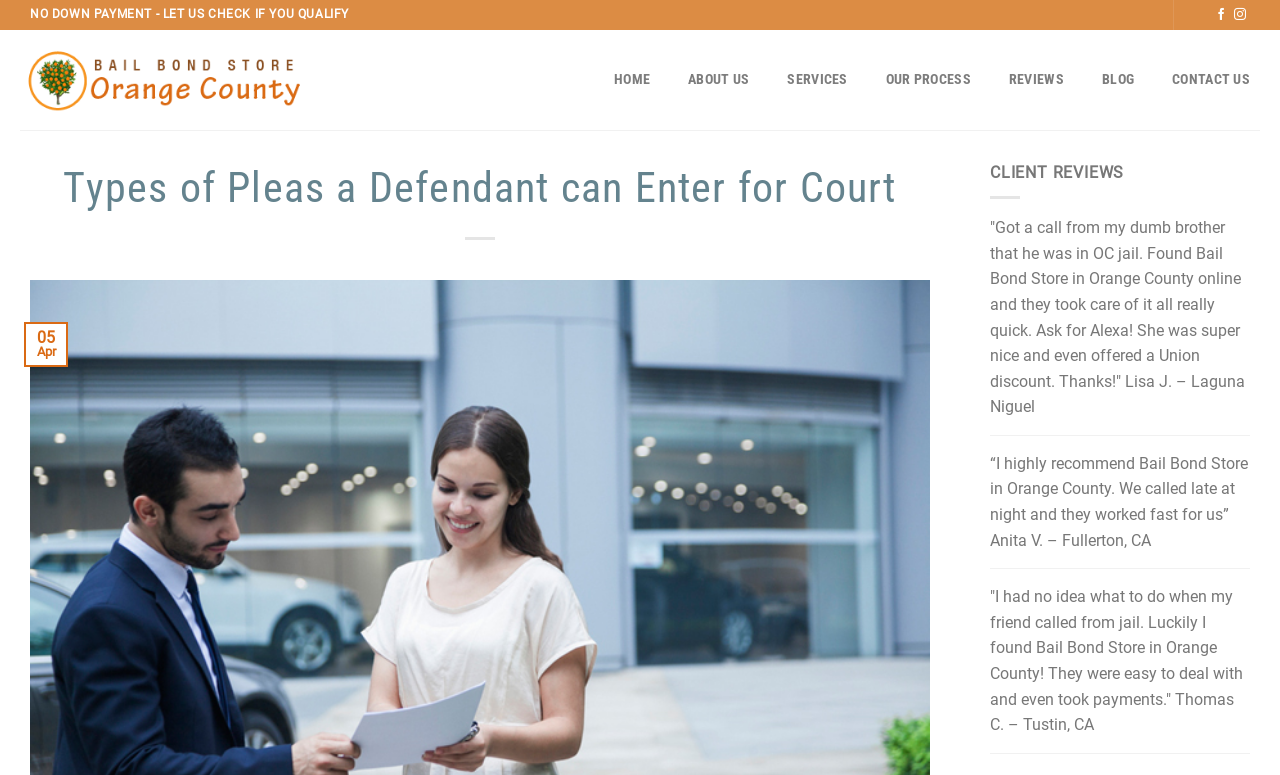Bounding box coordinates are specified in the format (top-left x, top-left y, bottom-right x, bottom-right y). All values are floating point numbers bounded between 0 and 1. Please provide the bounding box coordinate of the region this sentence describes: Shorting stocks

None